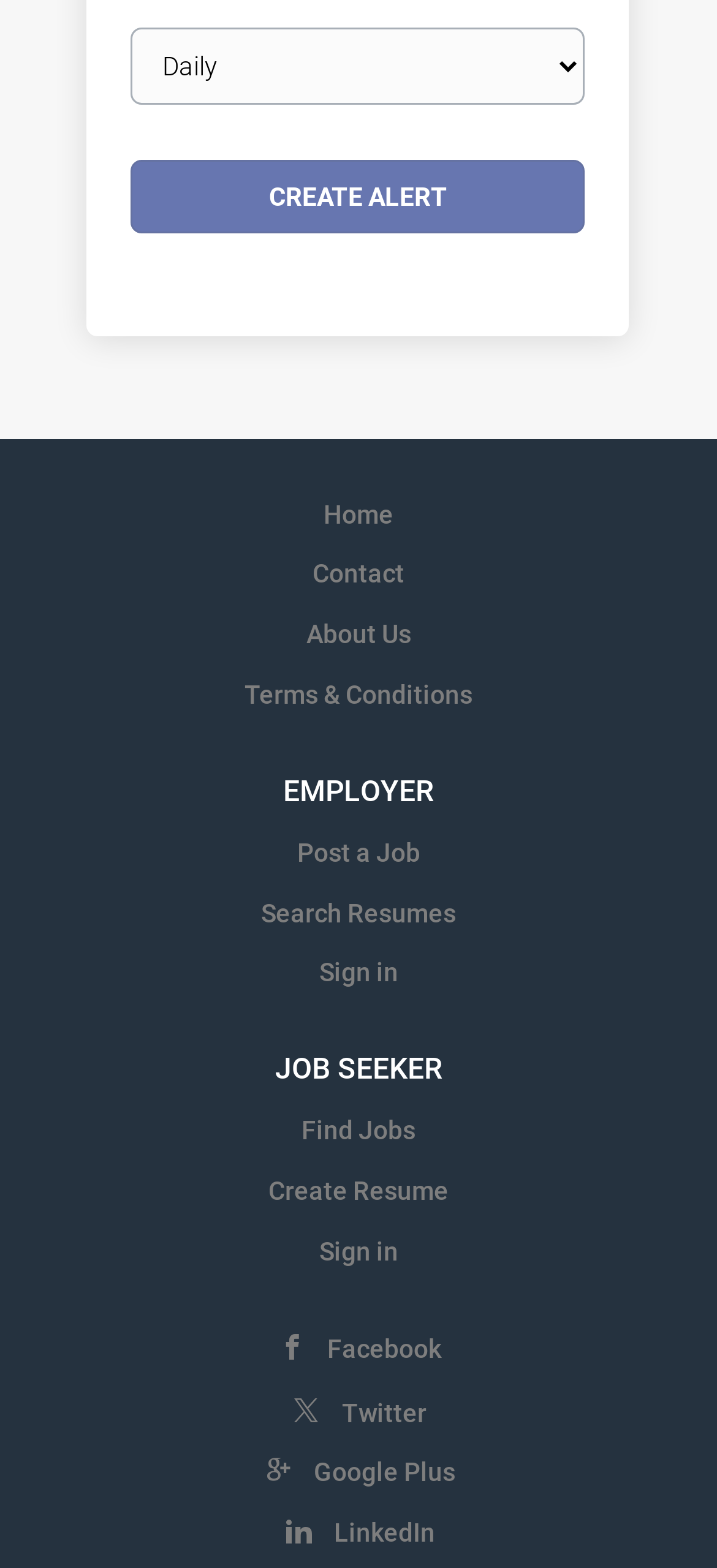What is the label of the combobox?
Refer to the image and provide a detailed answer to the question.

The combobox element has an OCR text 'Email frequency', which indicates that the label of the combobox is 'Email frequency'.